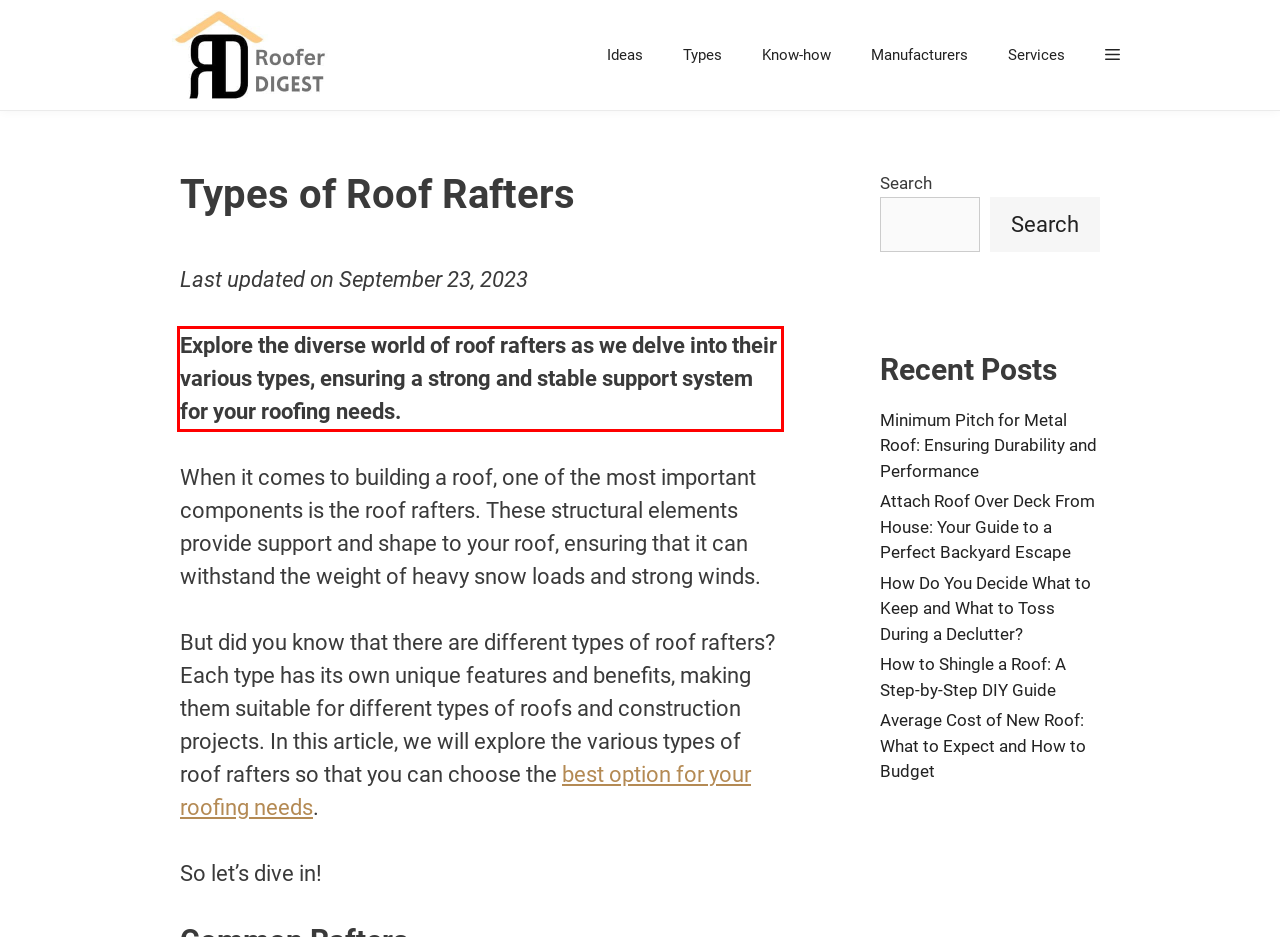Identify the text inside the red bounding box on the provided webpage screenshot by performing OCR.

Explore the diverse world of roof rafters as we delve into their various types, ensuring a strong and stable support system for your roofing needs.